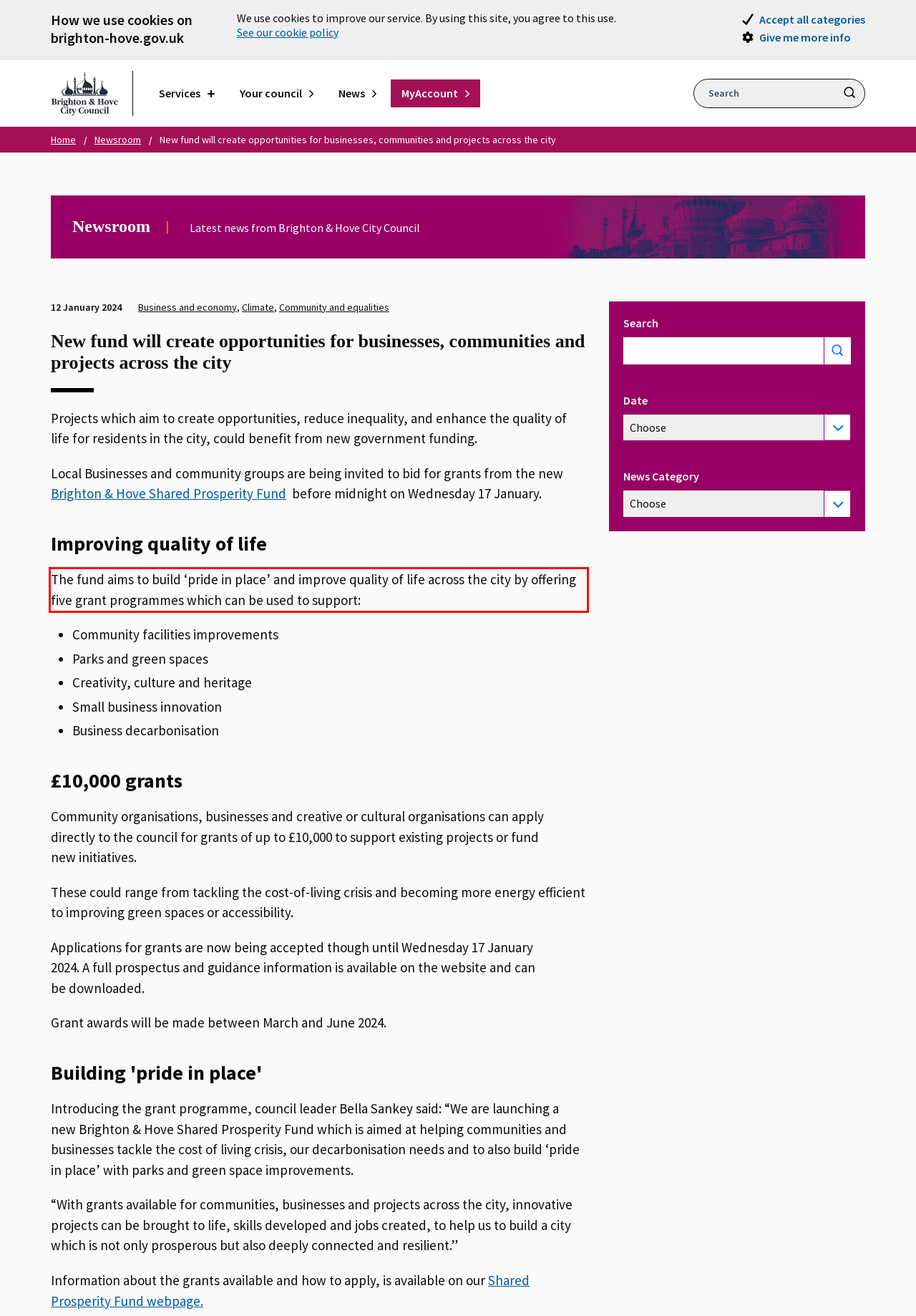Identify the text within the red bounding box on the webpage screenshot and generate the extracted text content.

The fund aims to build ‘pride in place’ and improve quality of life across the city by offering five grant programmes which can be used to support: